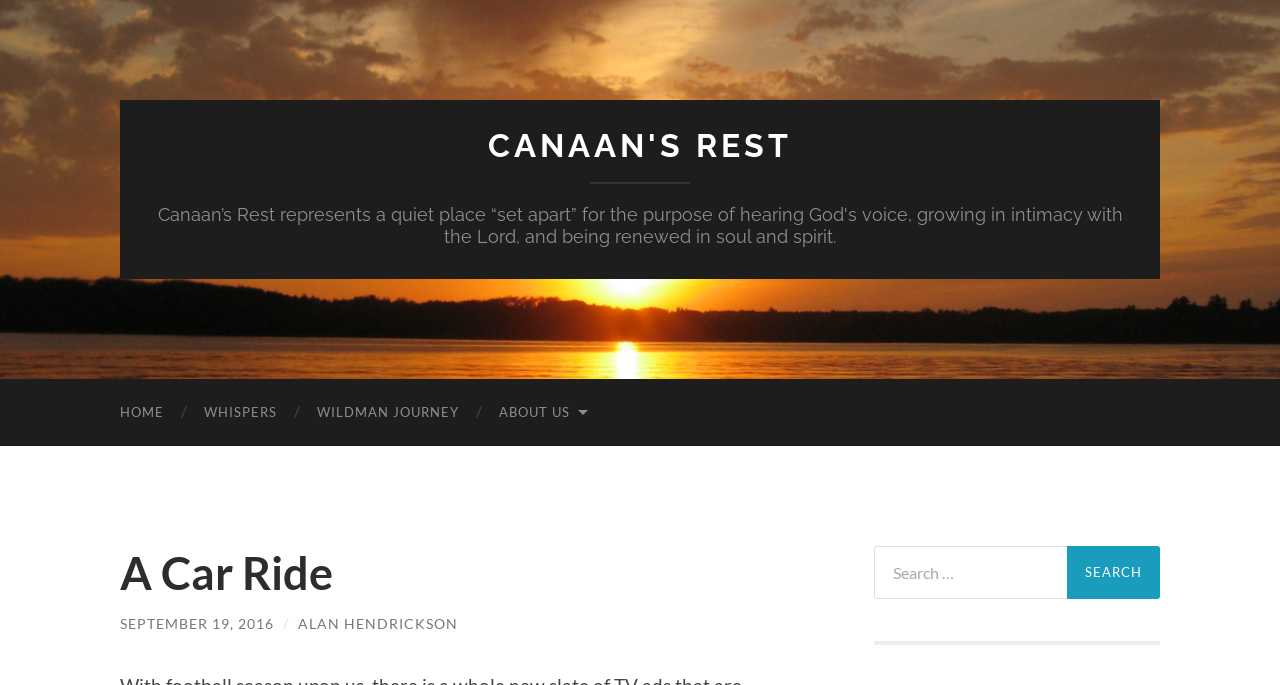Identify and provide the main heading of the webpage.

A Car Ride